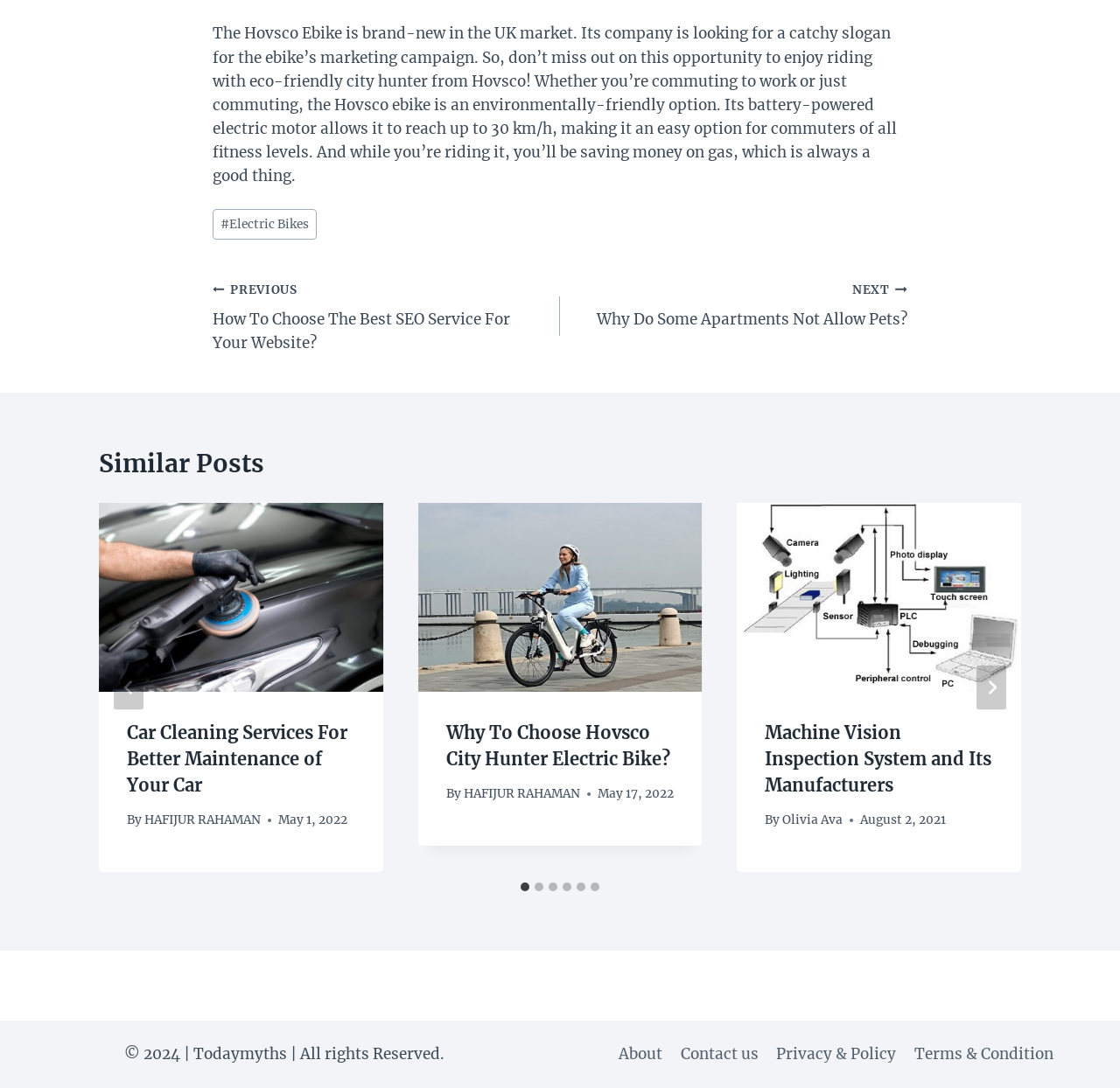Find the bounding box coordinates of the clickable area that will achieve the following instruction: "Select the '2 of 6' slide".

[0.373, 0.462, 0.627, 0.802]